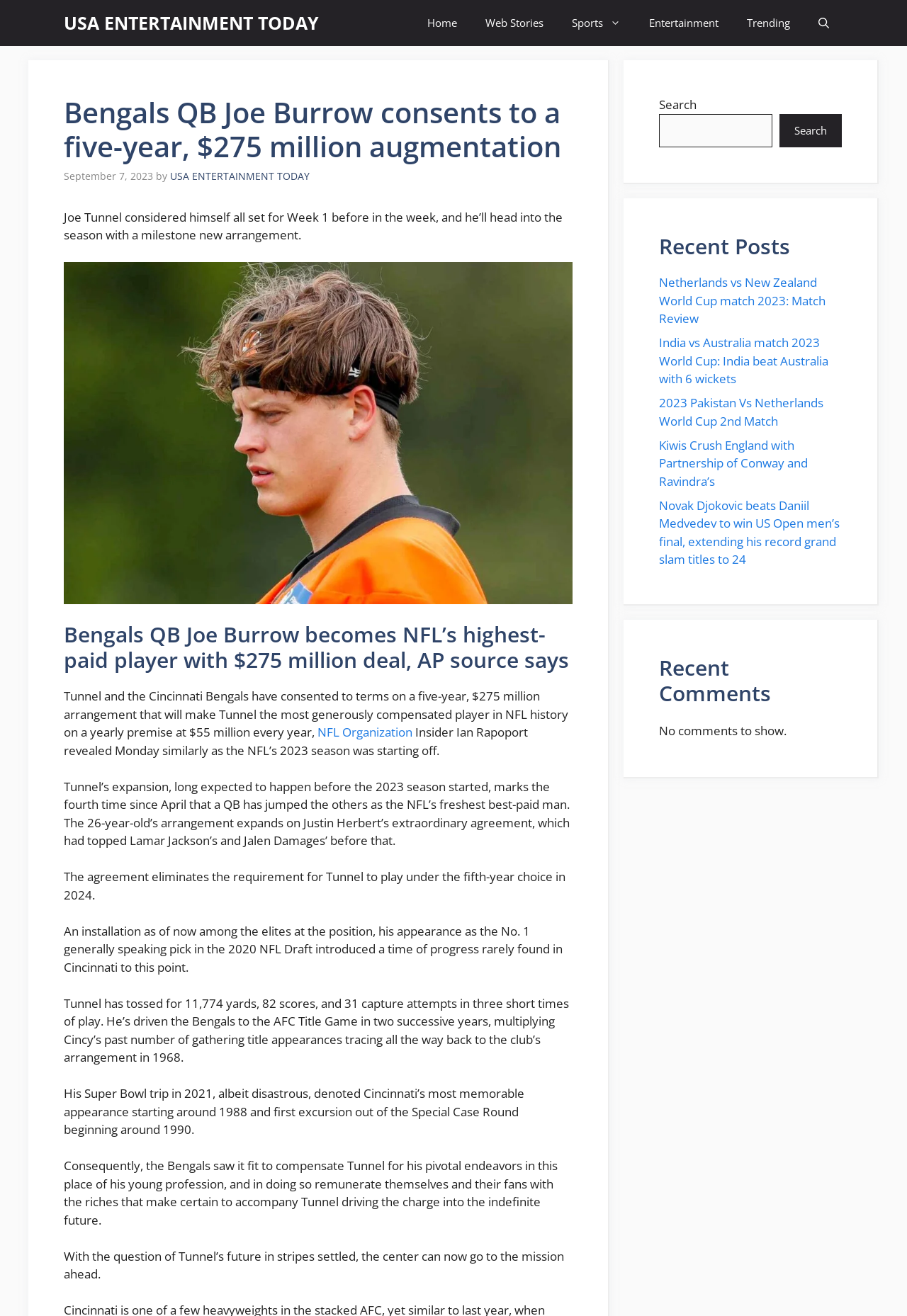Identify the bounding box coordinates for the UI element described as follows: "NFL Organization". Ensure the coordinates are four float numbers between 0 and 1, formatted as [left, top, right, bottom].

[0.35, 0.55, 0.455, 0.563]